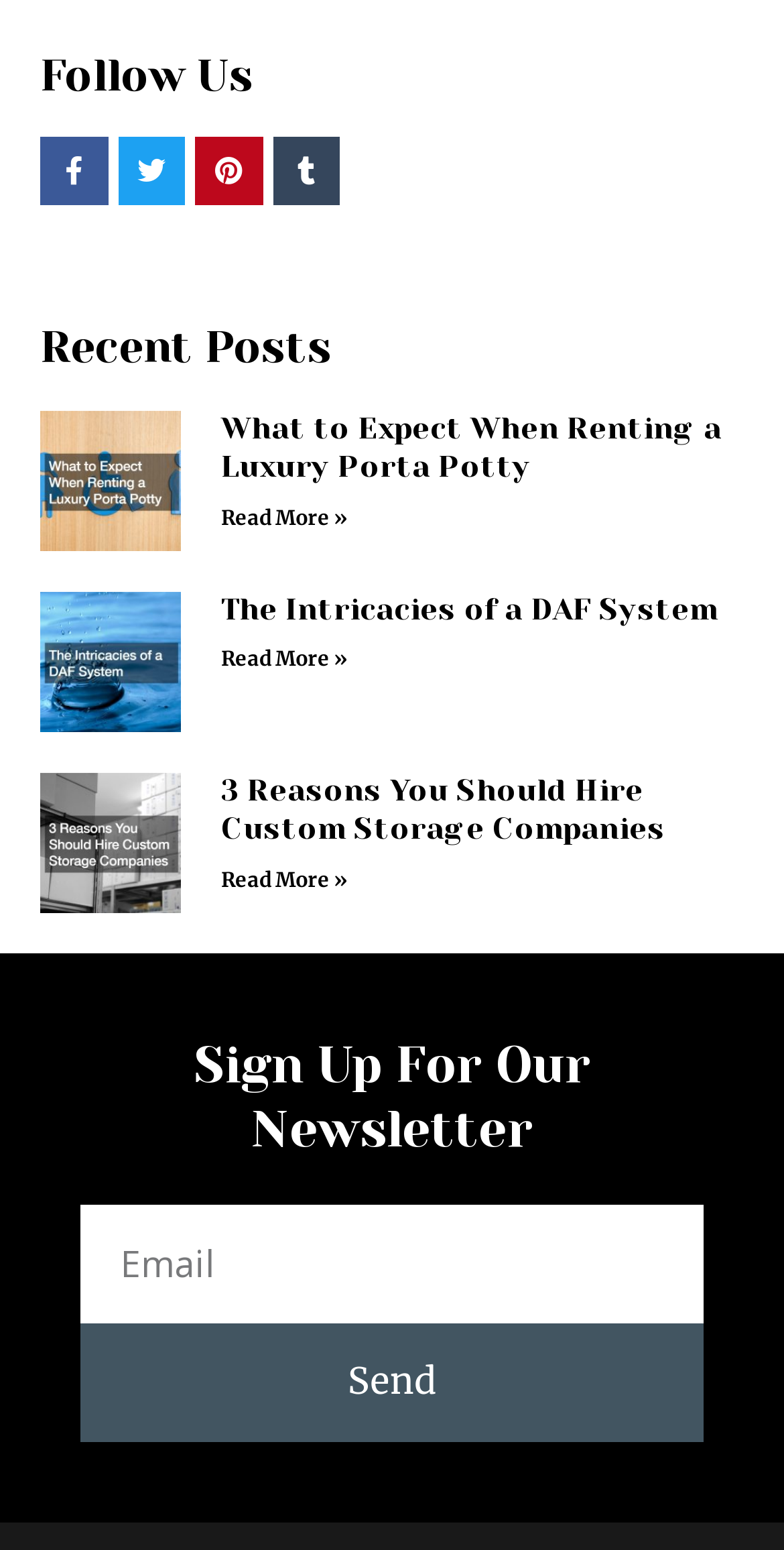Identify the bounding box coordinates for the UI element described as: "Pinterest".

[0.249, 0.089, 0.335, 0.132]